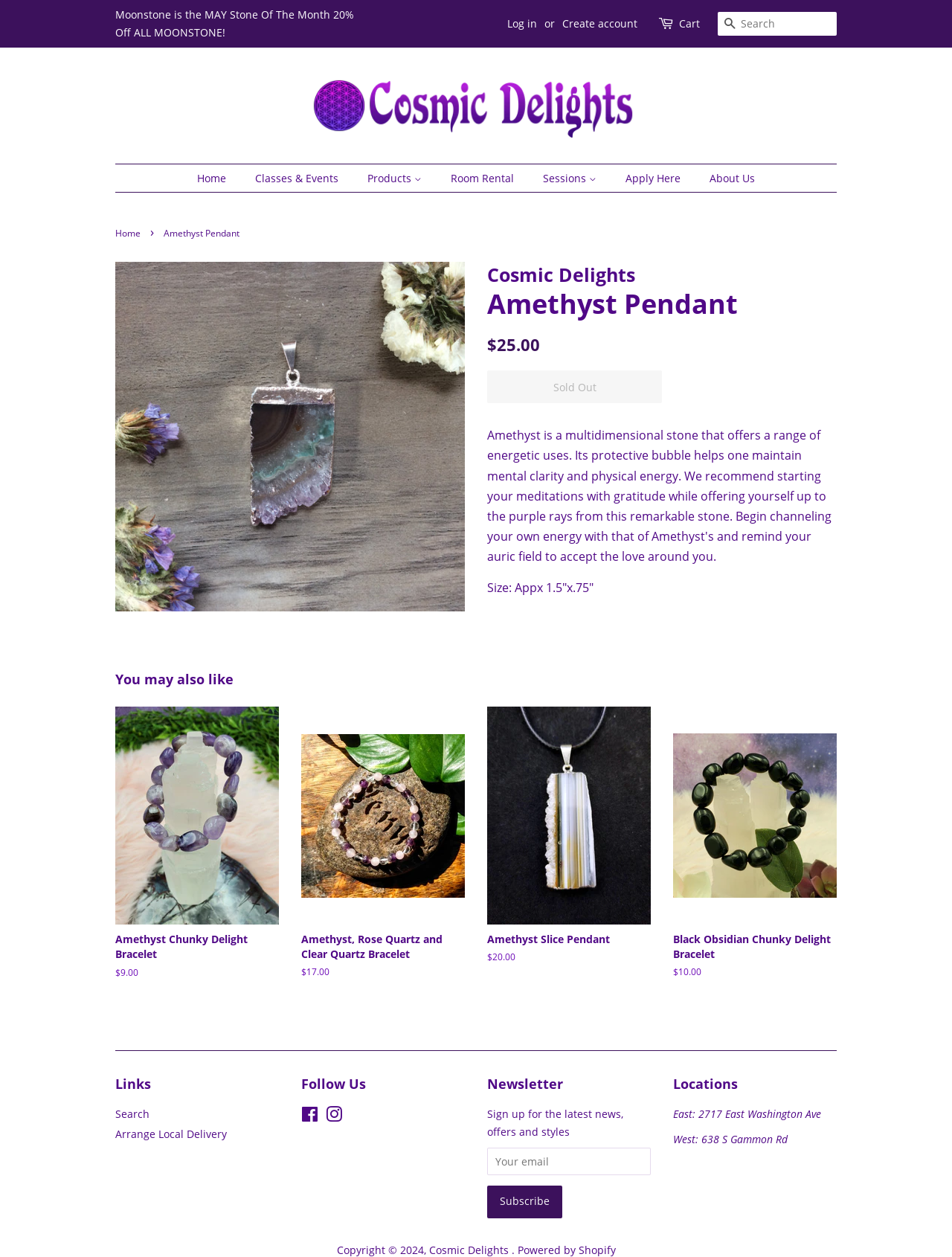Specify the bounding box coordinates of the region I need to click to perform the following instruction: "Log in". The coordinates must be four float numbers in the range of 0 to 1, i.e., [left, top, right, bottom].

[0.533, 0.013, 0.564, 0.024]